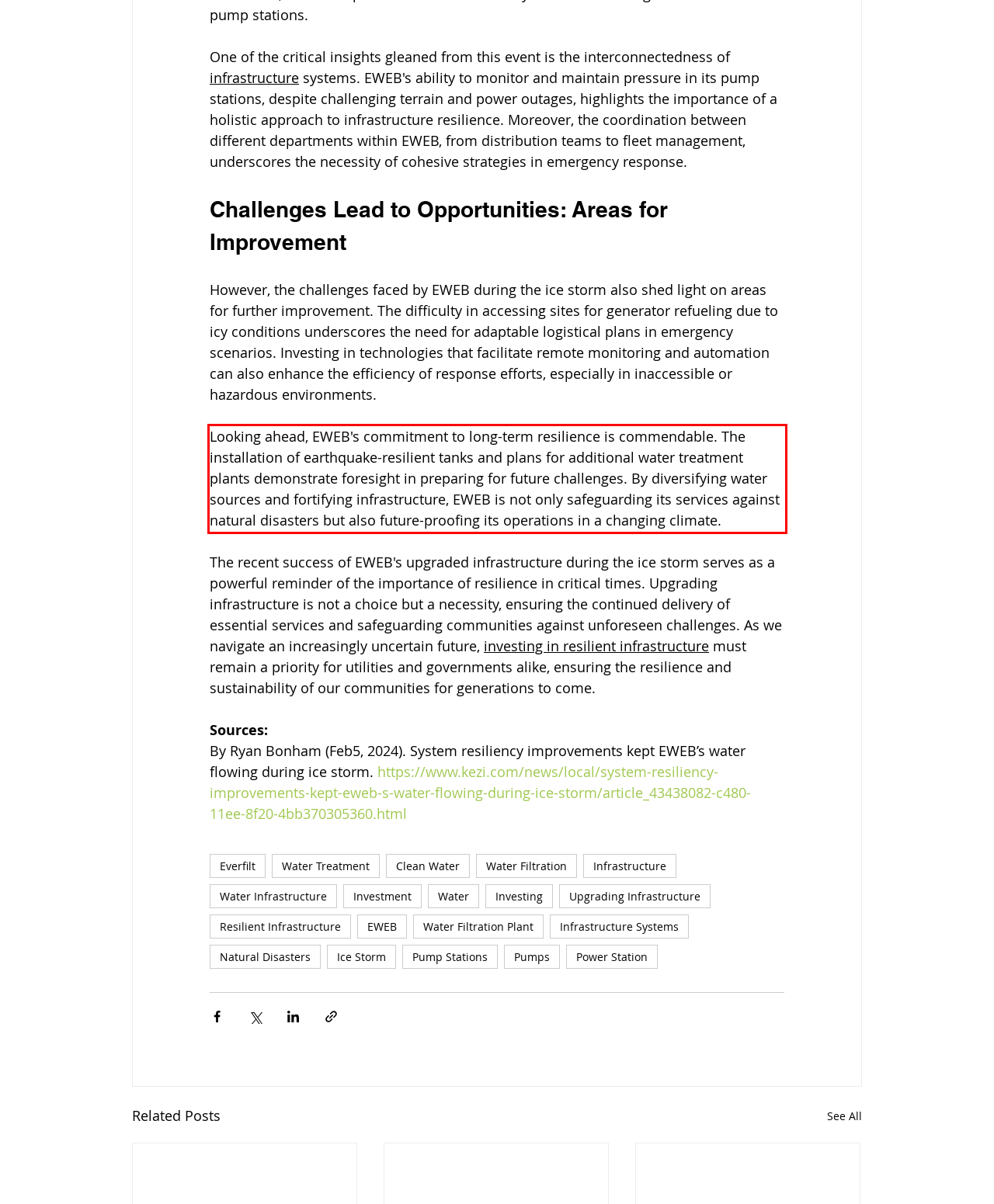Please use OCR to extract the text content from the red bounding box in the provided webpage screenshot.

Looking ahead, EWEB's commitment to long-term resilience is commendable. The installation of earthquake-resilient tanks and plans for additional water treatment plants demonstrate foresight in preparing for future challenges. By diversifying water sources and fortifying infrastructure, EWEB is not only safeguarding its services against natural disasters but also future-proofing its operations in a changing climate.